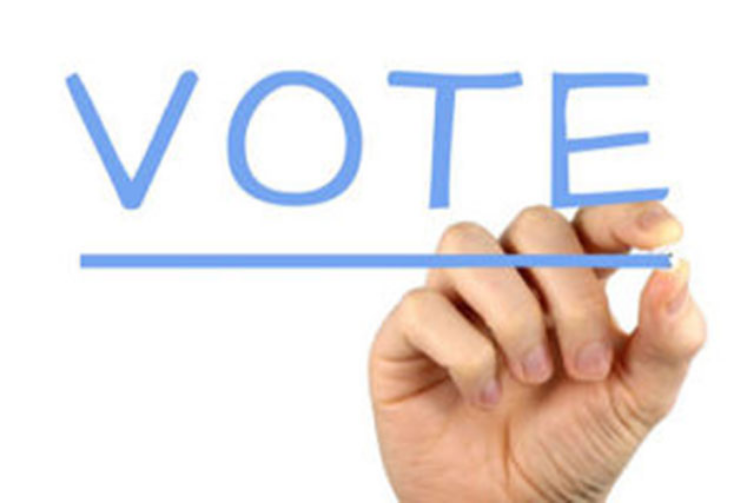Provide a brief response to the question below using one word or phrase:
What is being presented for public approval?

The Highgate Neighbourhood Plan